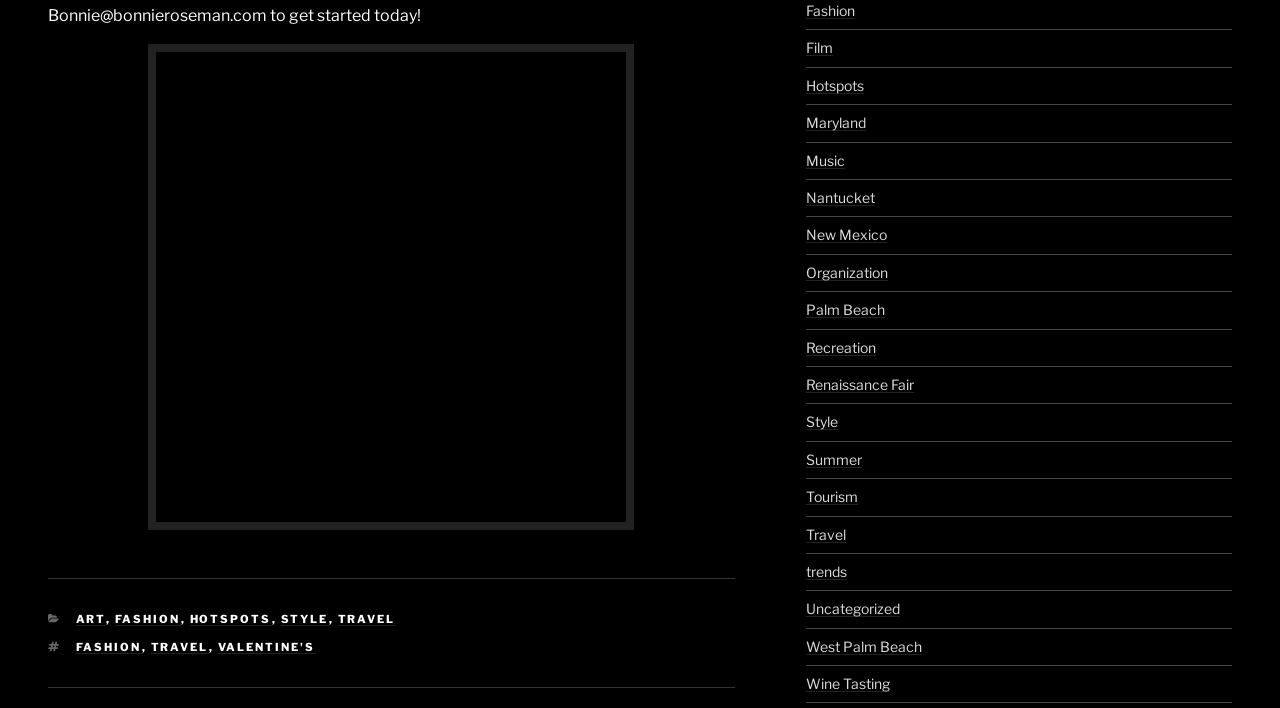Please determine the bounding box coordinates, formatted as (top-left x, top-left y, bottom-right x, bottom-right y), with all values as floating point numbers between 0 and 1. Identify the bounding box of the region described as: Top

None